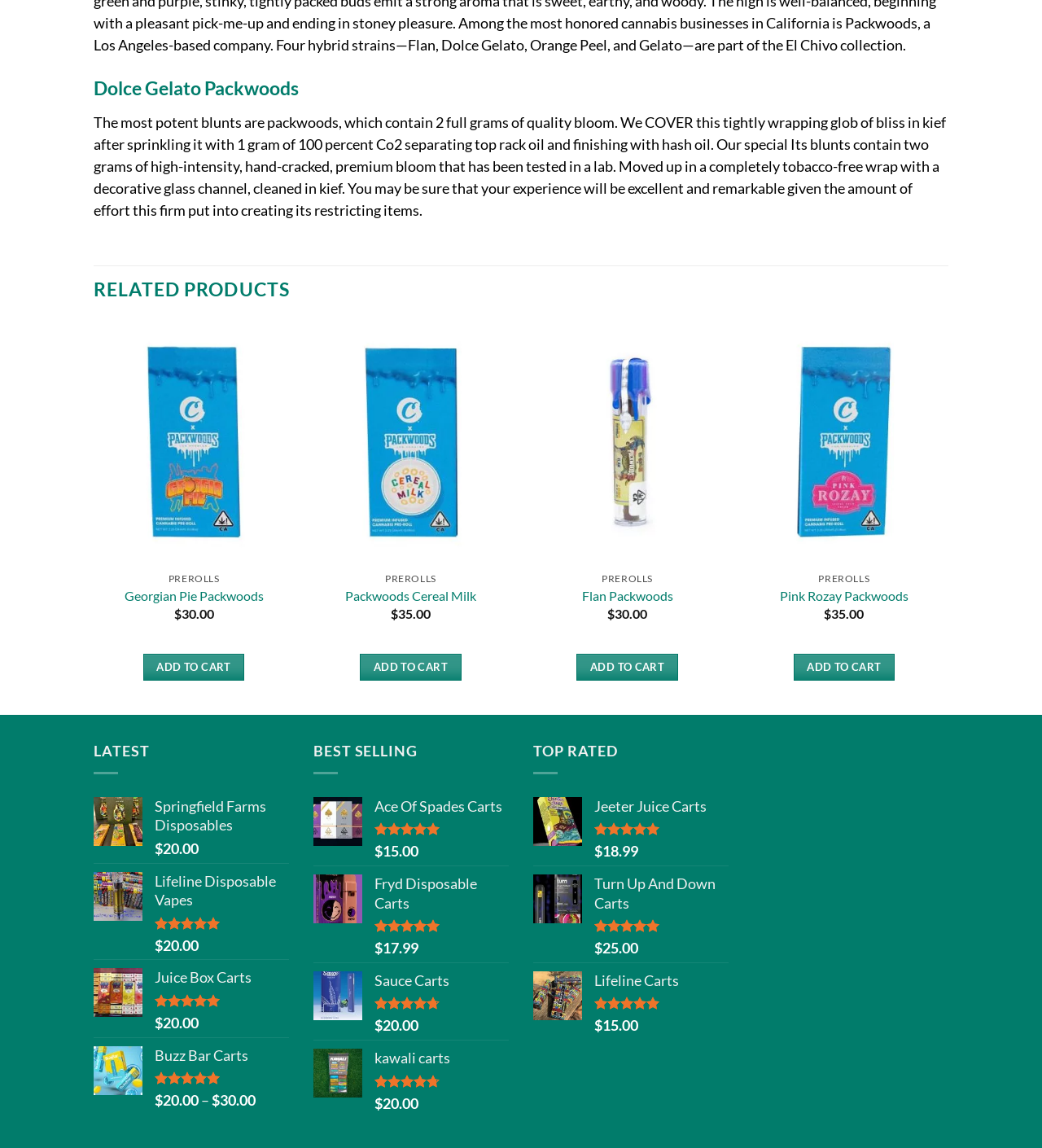Identify the bounding box coordinates for the element you need to click to achieve the following task: "Buy Flan Packwoods online". The coordinates must be four float values ranging from 0 to 1, formatted as [left, top, right, bottom].

[0.506, 0.28, 0.698, 0.49]